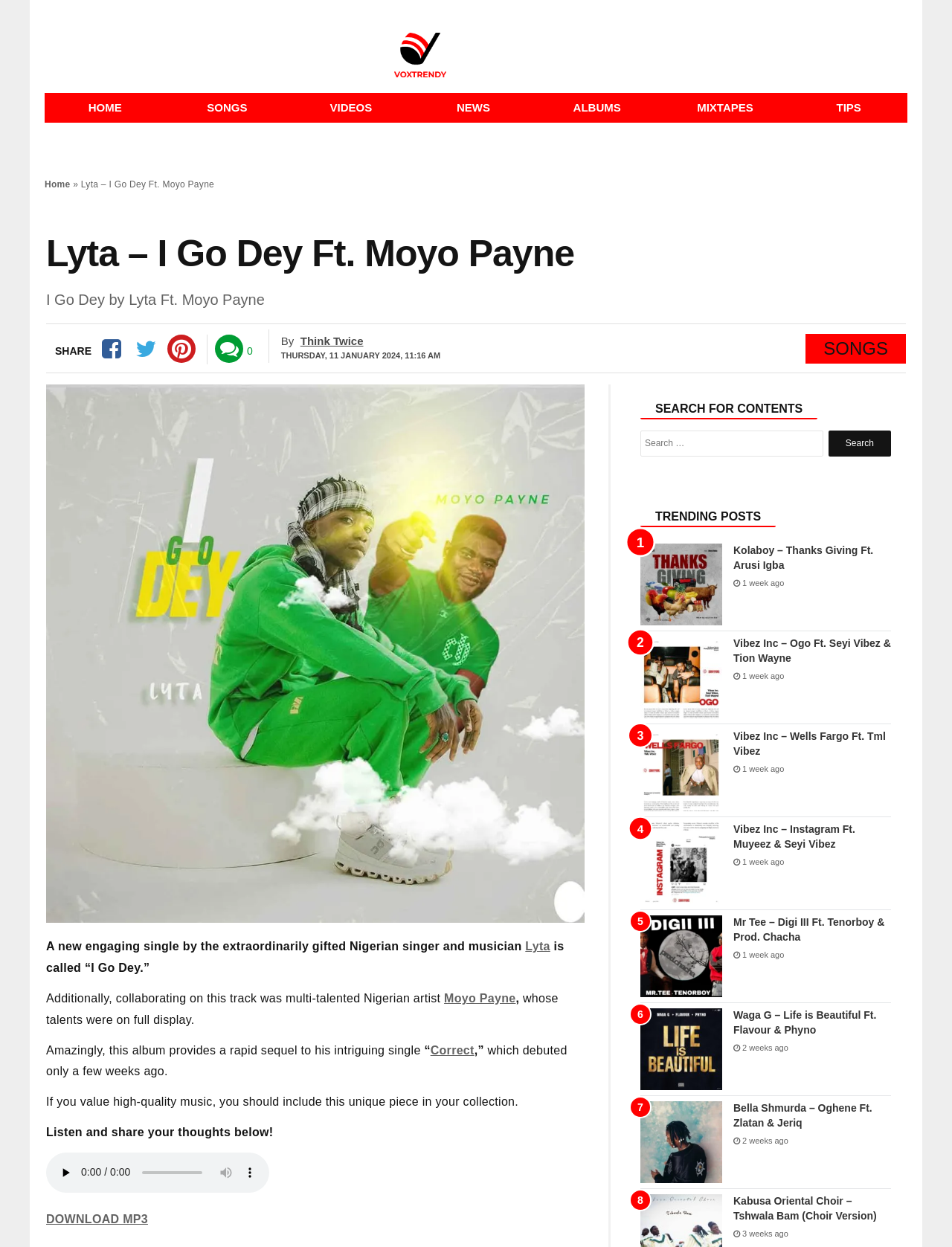Please determine the bounding box coordinates for the element that should be clicked to follow these instructions: "Play the audio".

[0.056, 0.931, 0.081, 0.95]